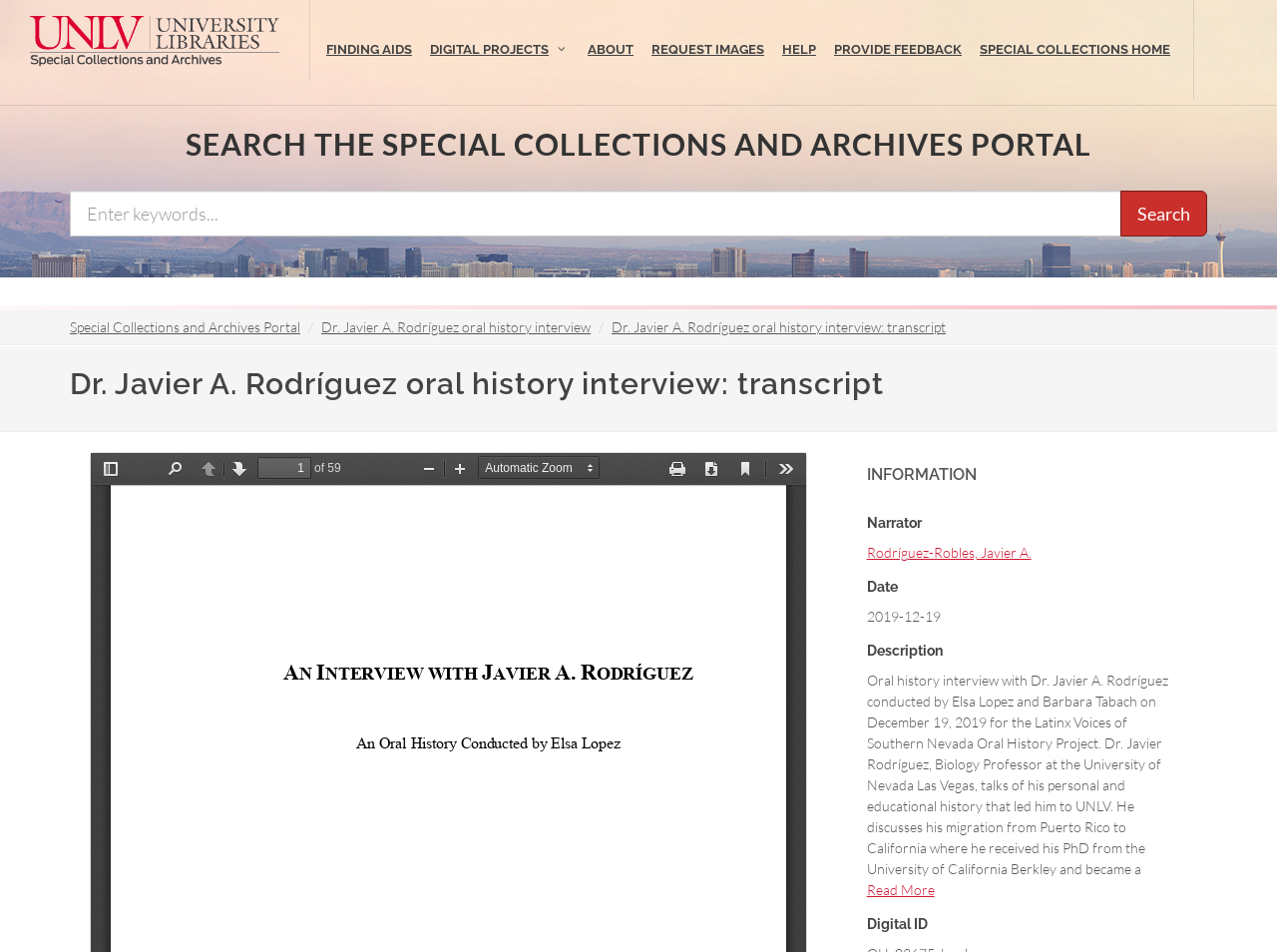What type of document is being described?
Examine the image and give a concise answer in one word or a short phrase.

Transcript